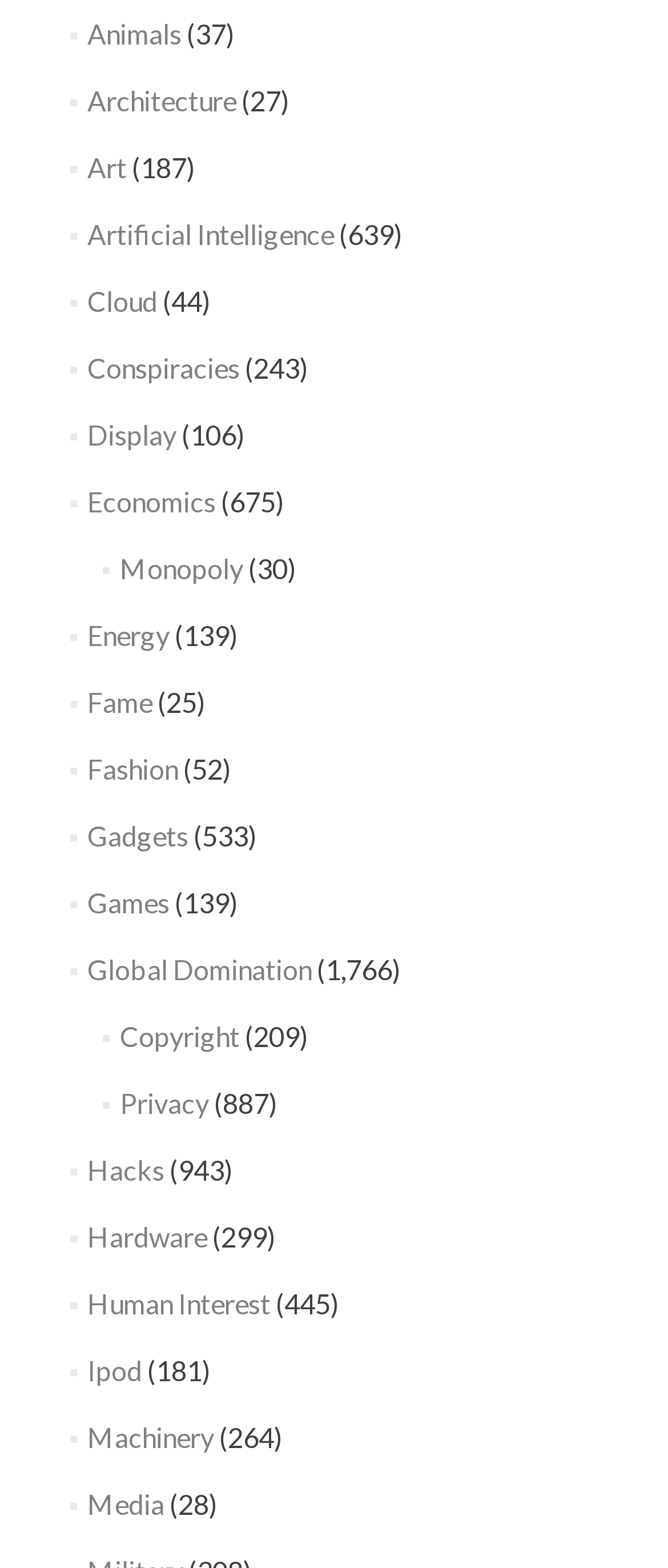Determine the bounding box coordinates of the clickable region to follow the instruction: "check testimonials".

None